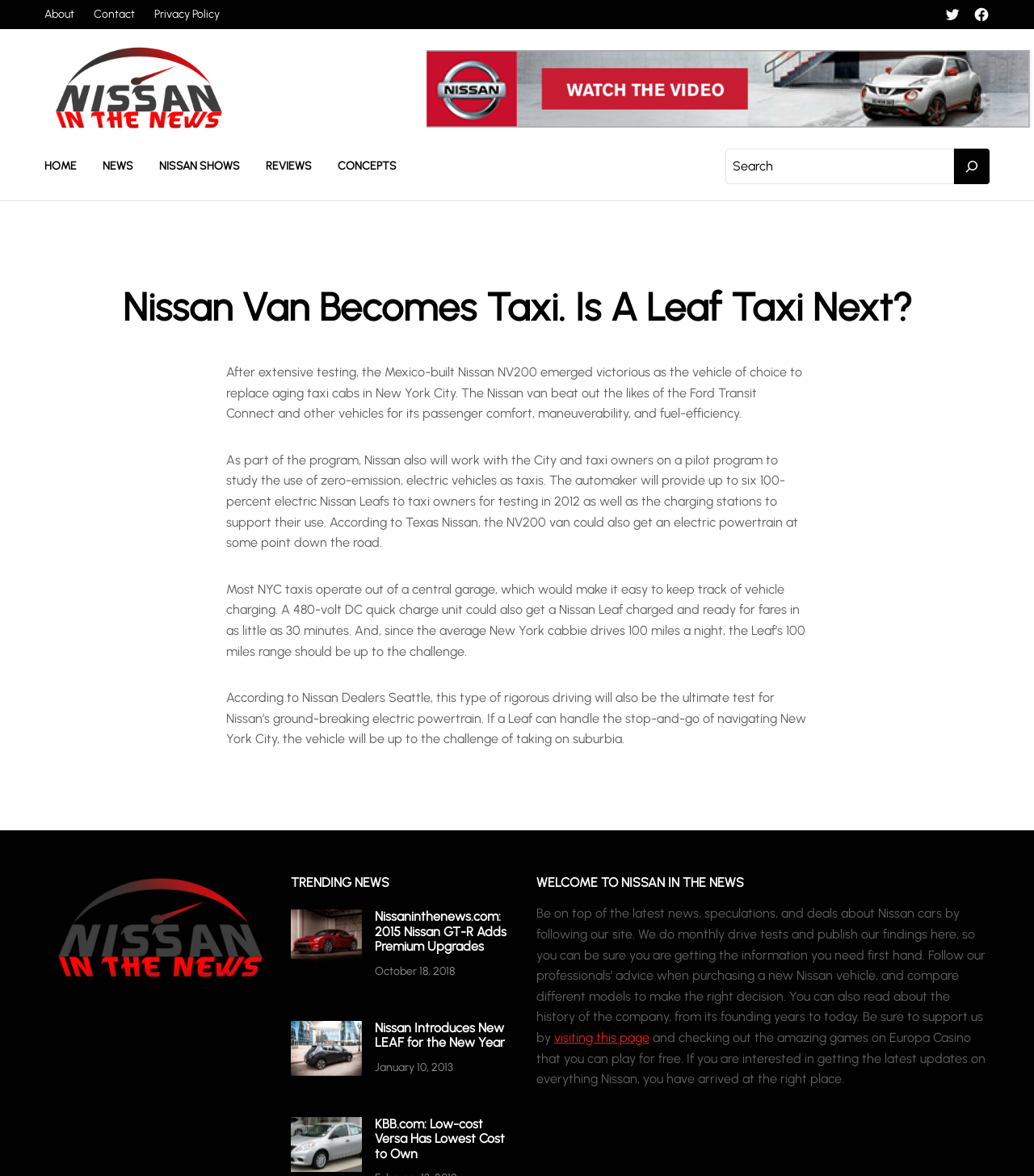Please identify the bounding box coordinates of the area that needs to be clicked to fulfill the following instruction: "Check trending news."

[0.281, 0.744, 0.5, 0.757]